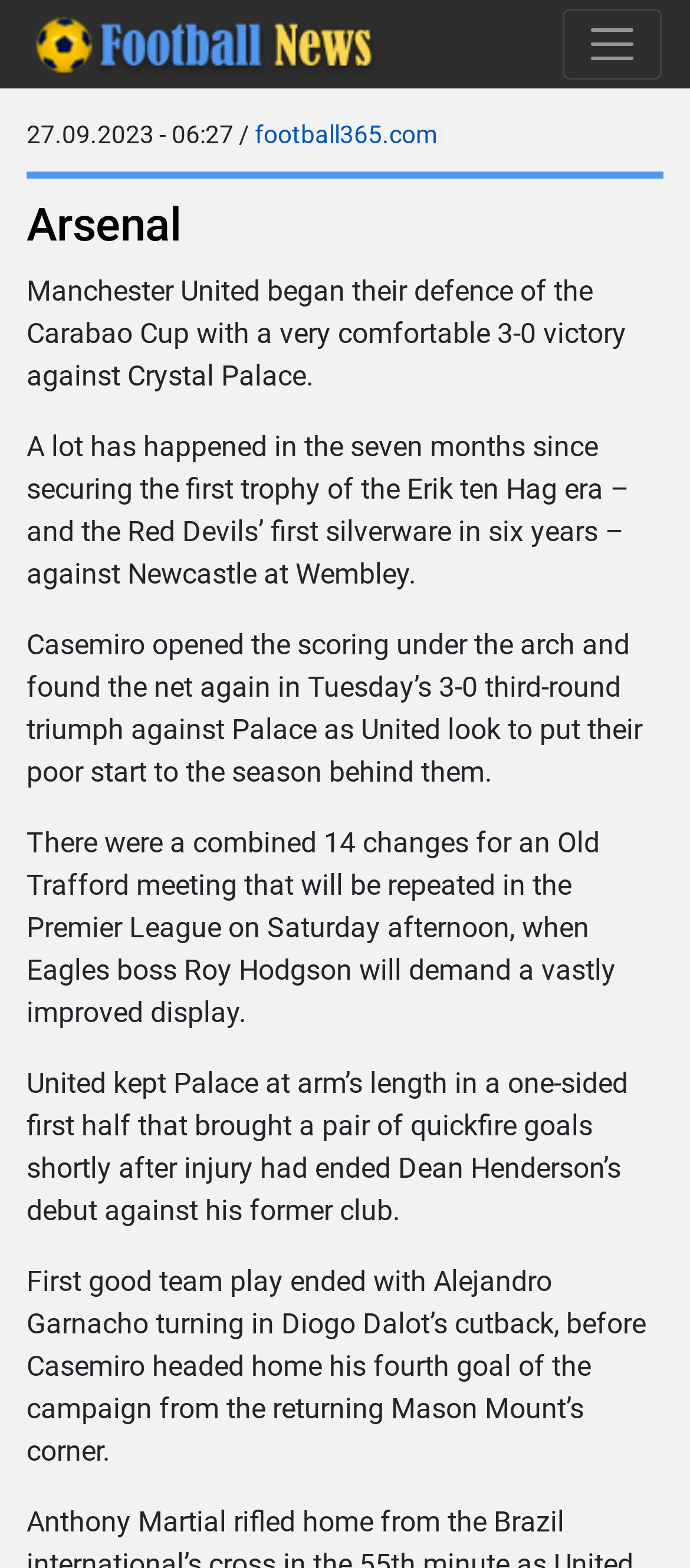What was the score of the match?
Based on the screenshot, answer the question with a single word or phrase.

3-0